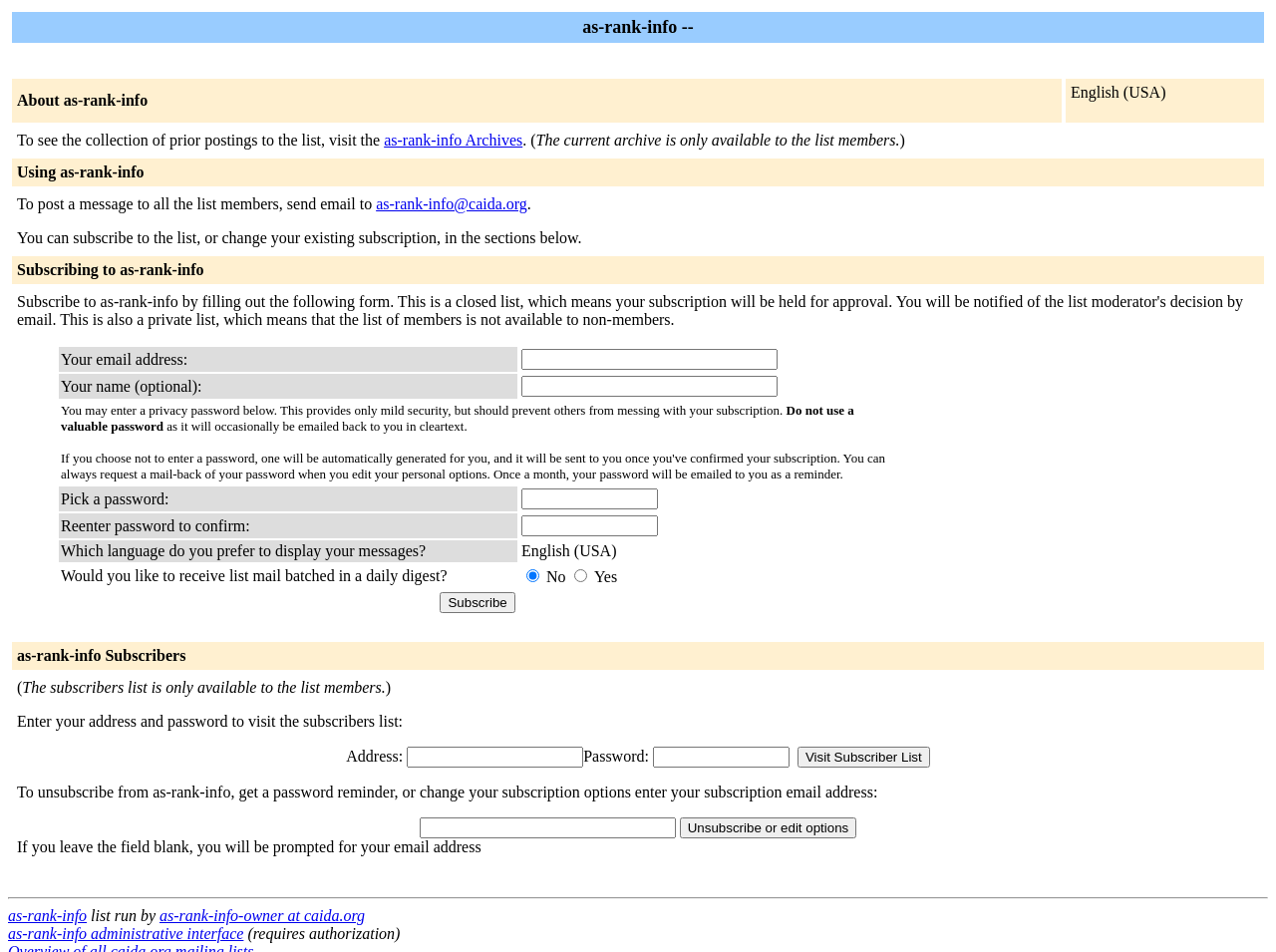How do I post a message to all list members?
Please provide a detailed and comprehensive answer to the question.

According to the webpage, to post a message to all list members, one needs to send an email to the address as-rank-info@caida.org.